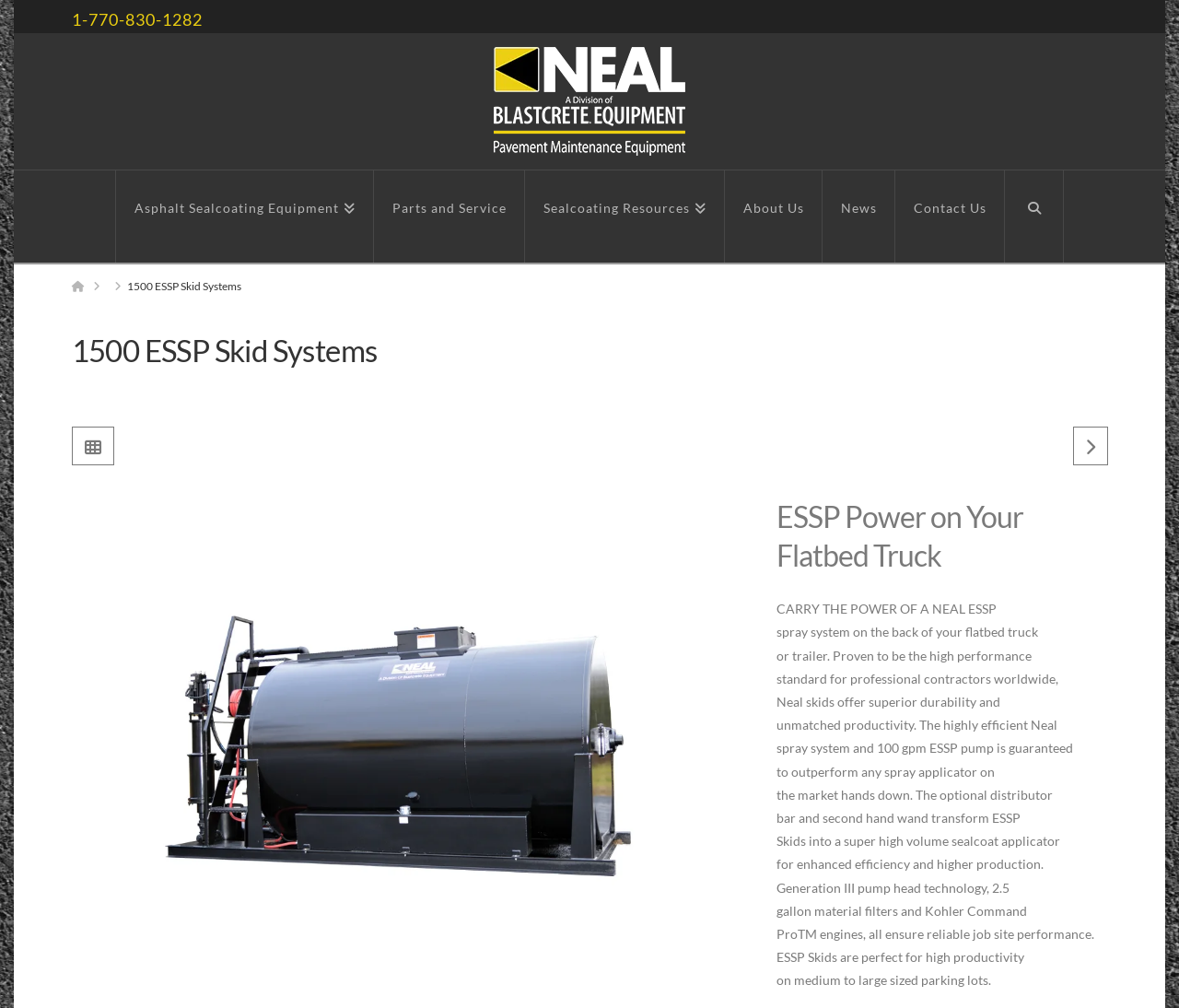Provide the bounding box coordinates for the specified HTML element described in this description: "Contact Us". The coordinates should be four float numbers ranging from 0 to 1, in the format [left, top, right, bottom].

[0.759, 0.169, 0.852, 0.261]